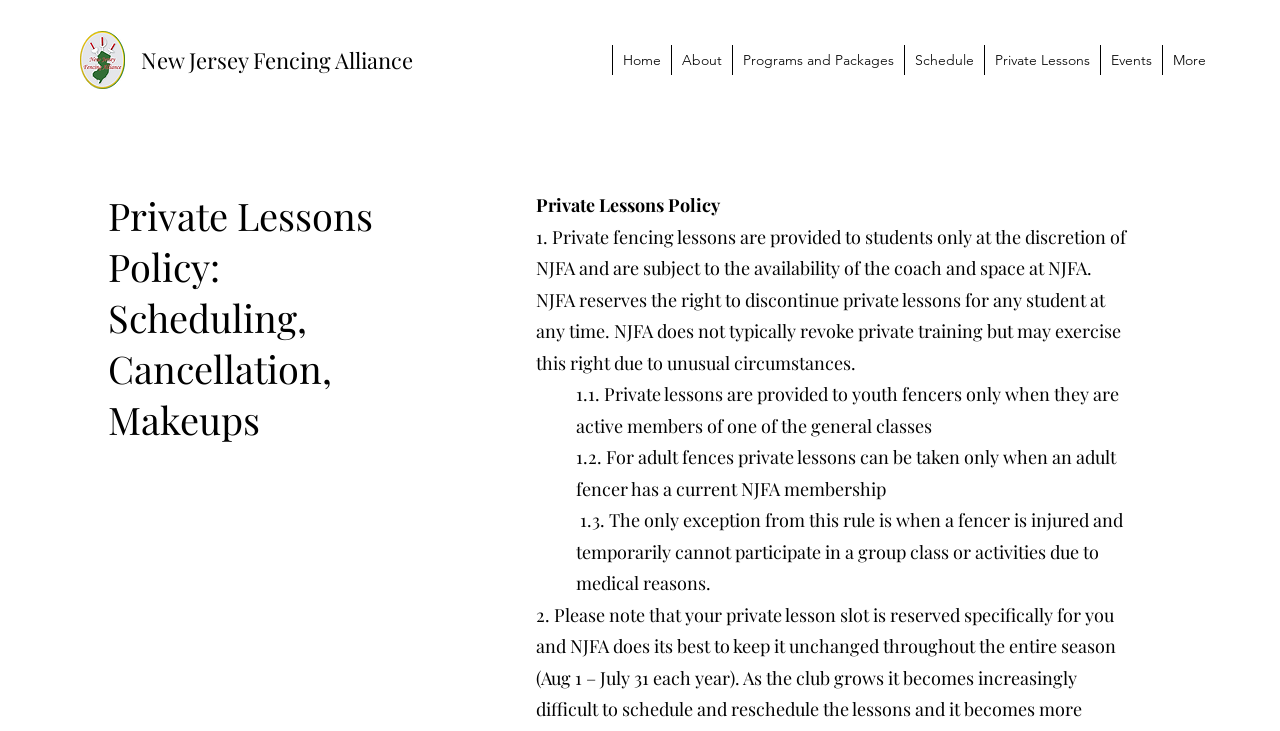Given the description: "News", determine the bounding box coordinates of the UI element. The coordinates should be formatted as four float numbers between 0 and 1, [left, top, right, bottom].

None